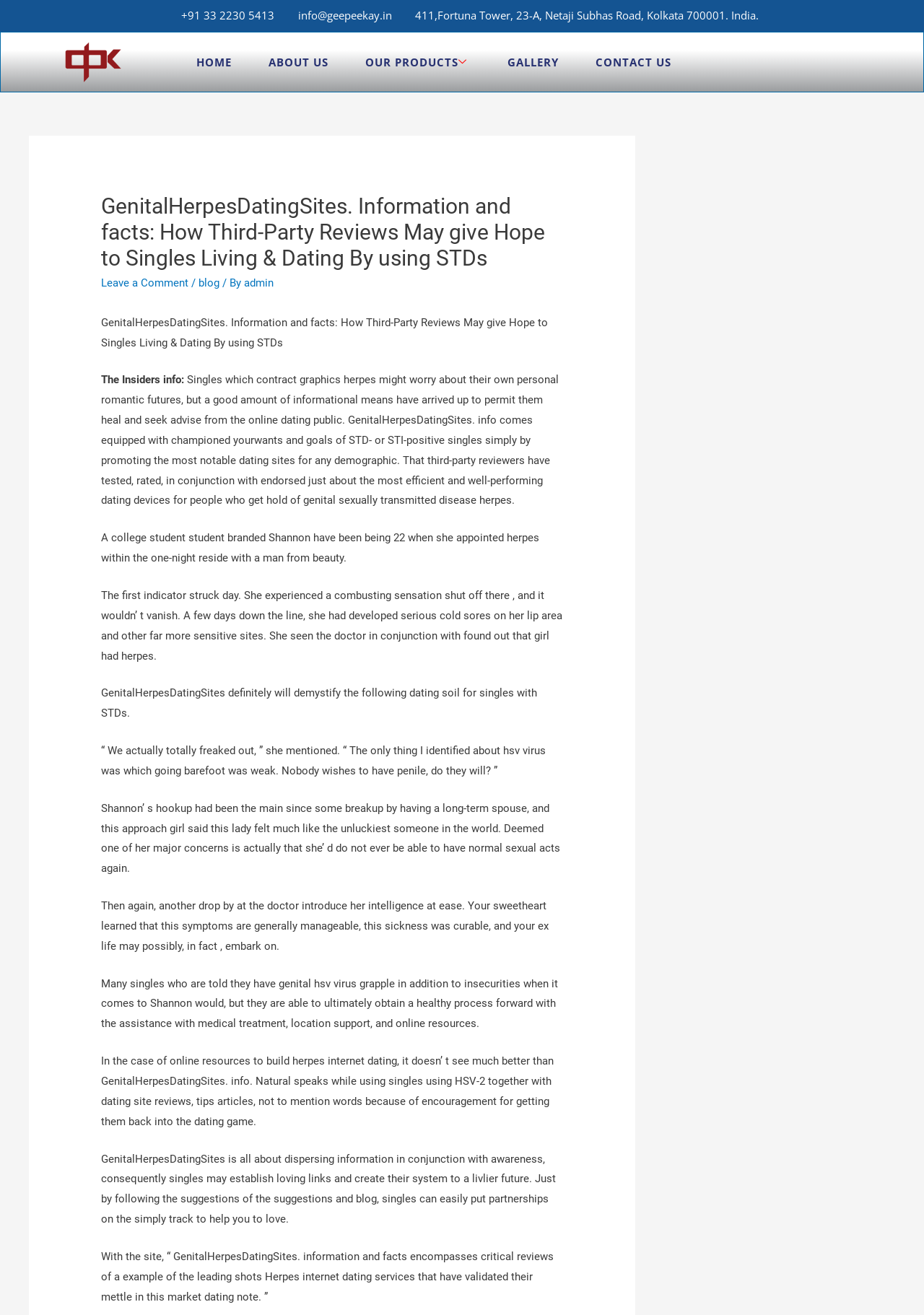Use one word or a short phrase to answer the question provided: 
What is the purpose of GenitalHerpesDatingSites?

To provide resources for herpes dating